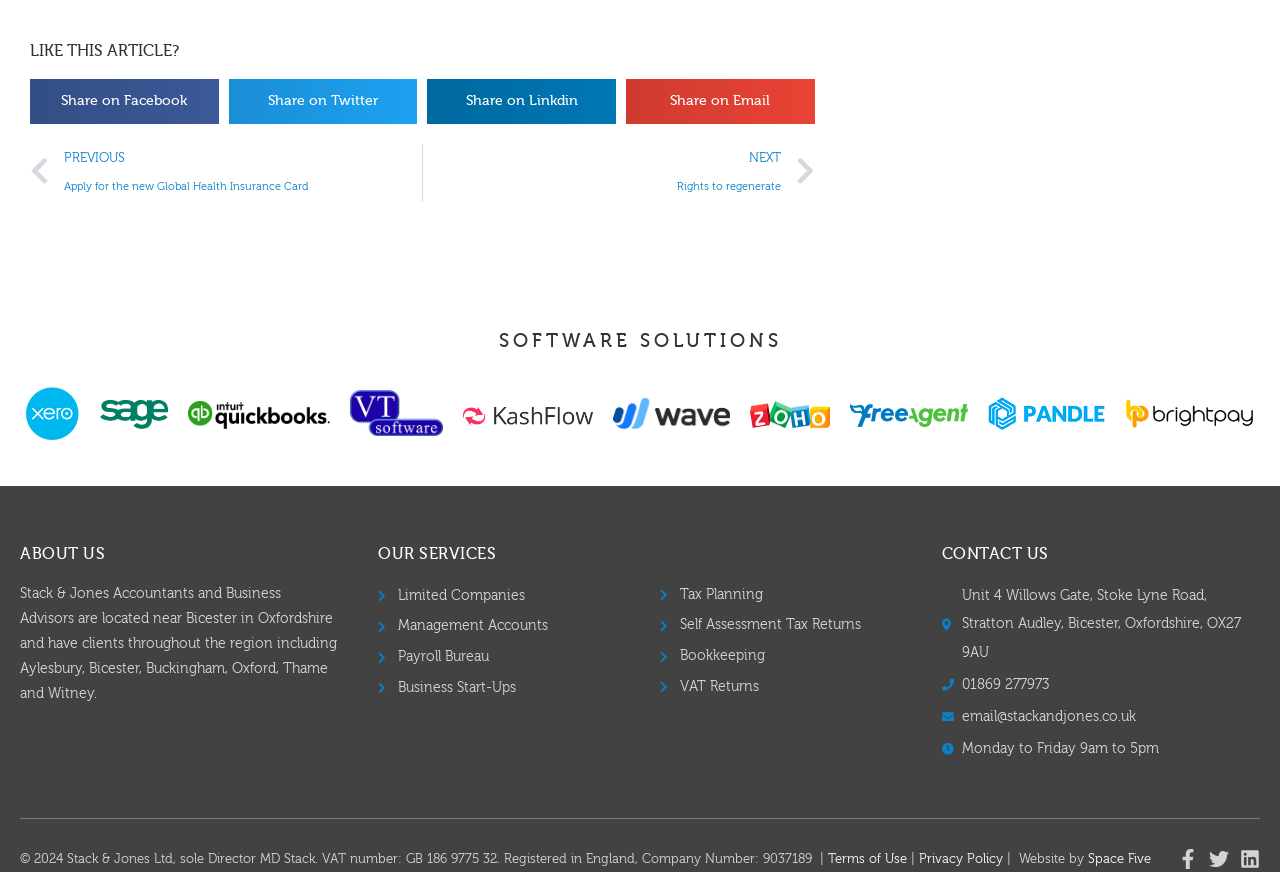What is the address of the company?
Look at the image and respond with a one-word or short phrase answer.

Unit 4 Willows Gate, Stoke Lyne Road, Stratton Audley, Bicester, Oxfordshire, OX27 9AU